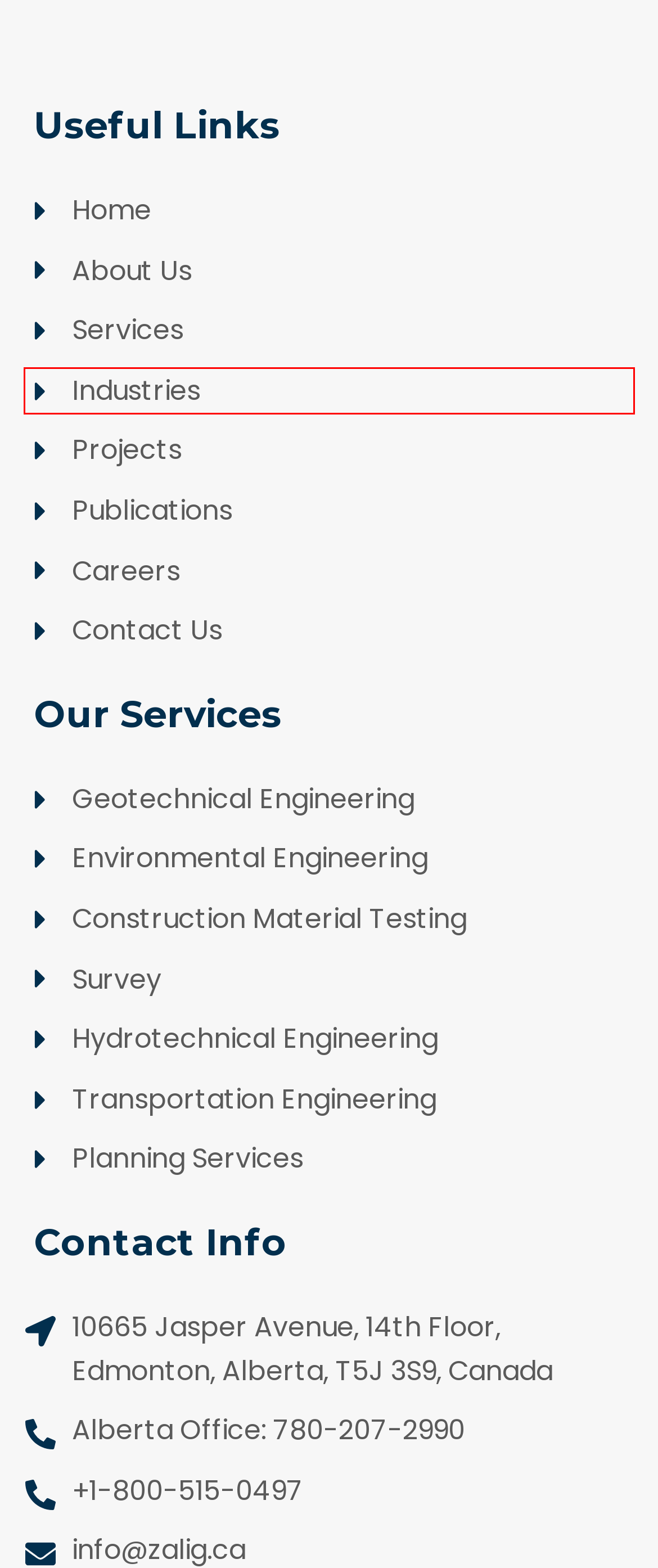You are given a screenshot of a webpage with a red rectangle bounding box. Choose the best webpage description that matches the new webpage after clicking the element in the bounding box. Here are the candidates:
A. Geotechnical Engineering & Laboratory Services in Alberta | ZALIG
B. Planning Services - ZALIG Engineering - Geotechnical & Laboratory Services
C. Industries - ZALIG Engineering - Geotechnical & Laboratory Services
D. Hydrotechnical Engineering - ZALIG Engineering - Geotechnical & Laboratory Services
E. Careers - ZALIG Engineering - Geotechnical & Laboratory Services
F. Contact - ZALIG Engineering - Geotechnical & Laboratory Services
G. Portfolio - ZALIG Engineering - Geotechnical & Laboratory Services
H. Construction Materials Testing in Alberta, Canada | ZALIG

C